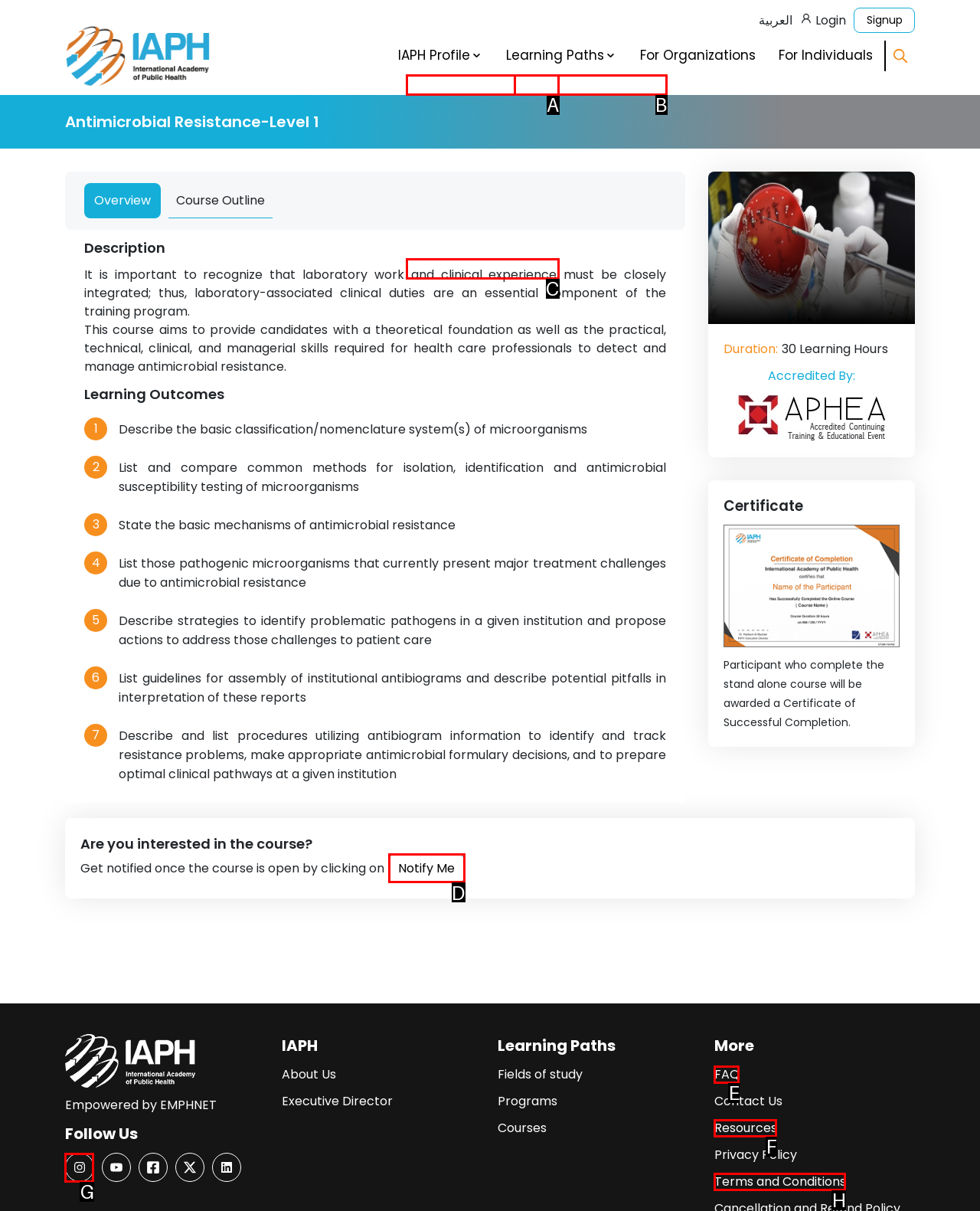Point out the option that needs to be clicked to fulfill the following instruction: Follow IAPH on Instagram
Answer with the letter of the appropriate choice from the listed options.

G